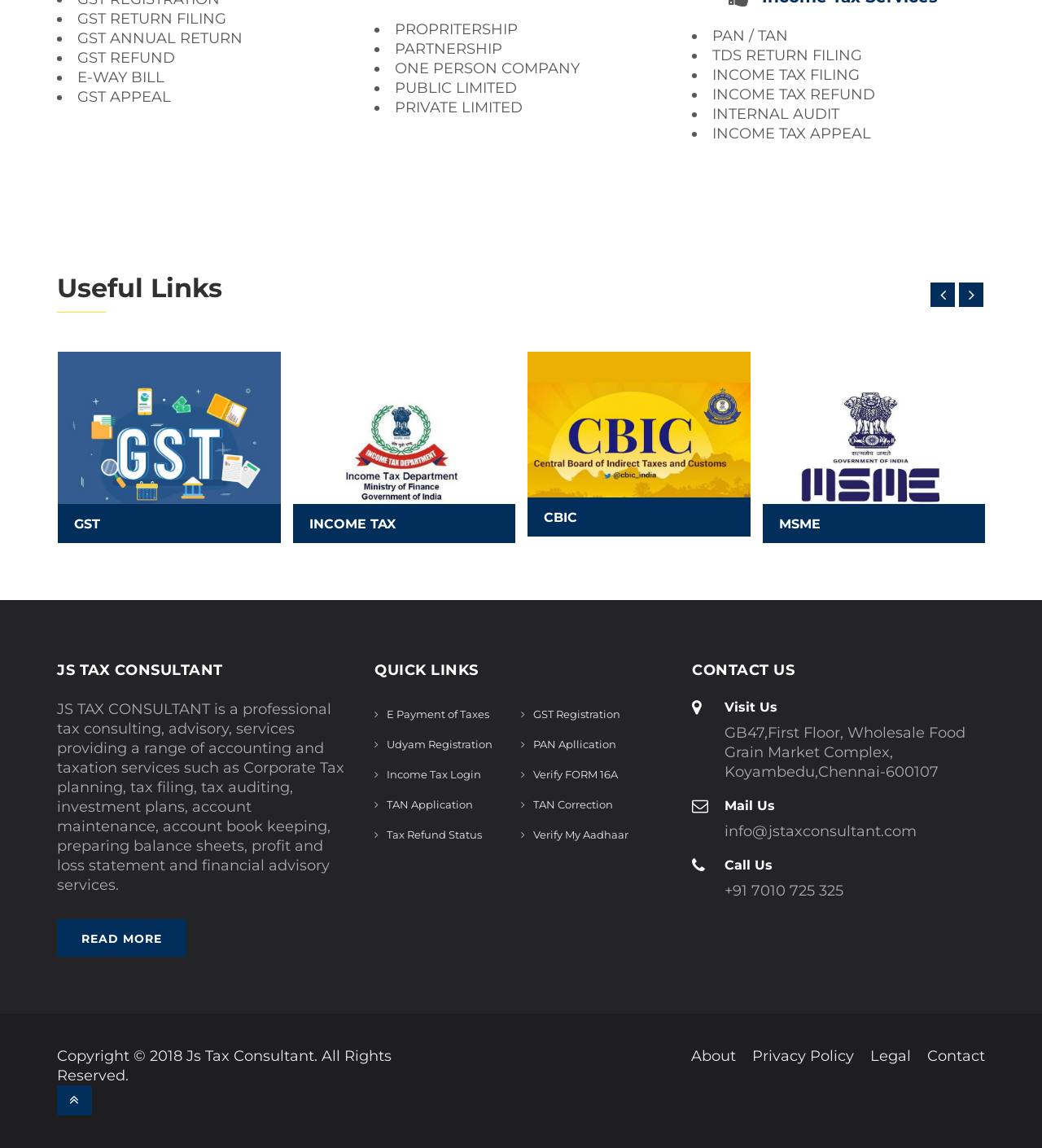Please identify the bounding box coordinates of the area I need to click to accomplish the following instruction: "Click on READ MORE".

[0.055, 0.8, 0.179, 0.833]